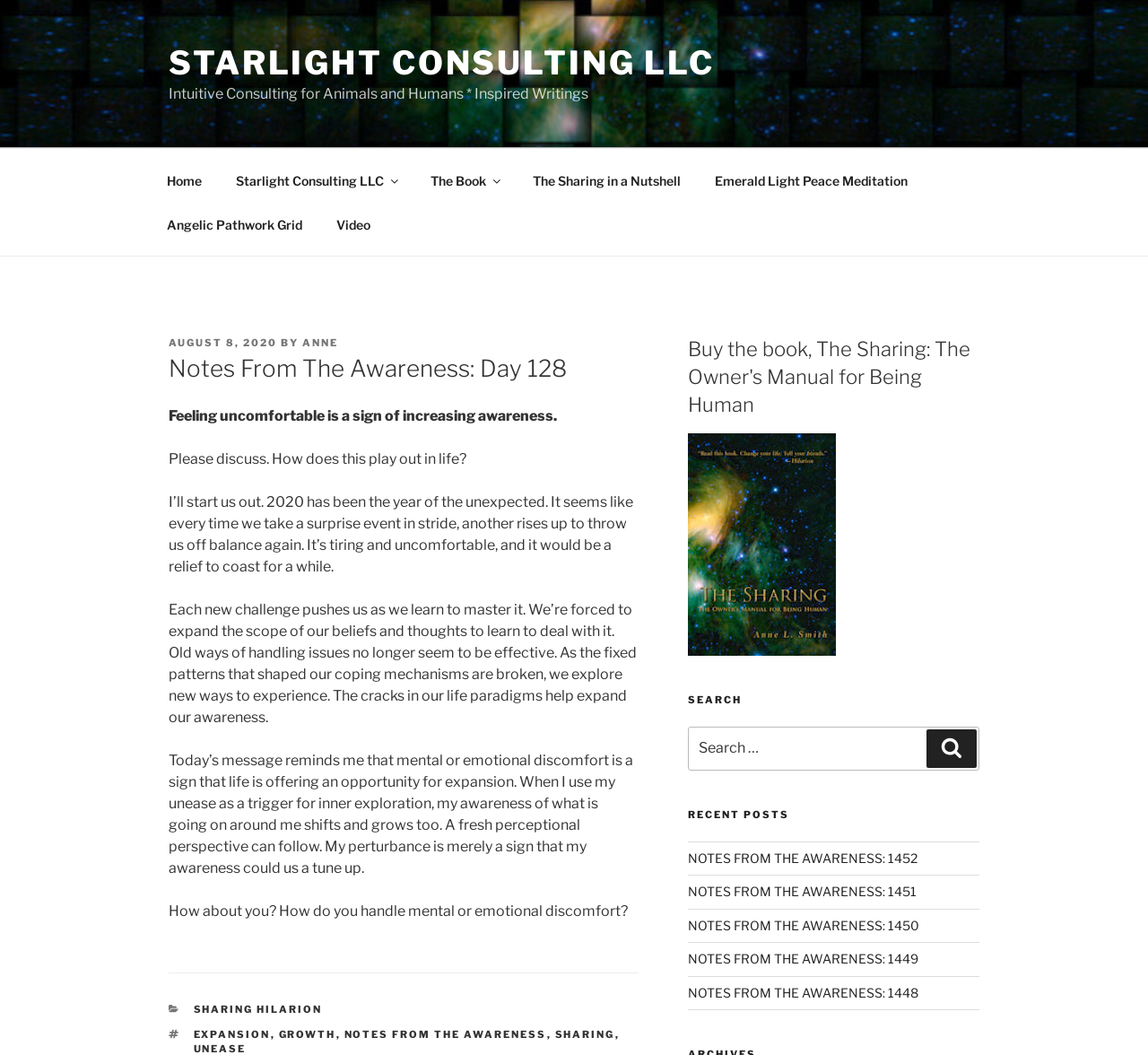Please determine the bounding box coordinates of the element's region to click for the following instruction: "View recent posts".

[0.599, 0.798, 0.853, 0.957]